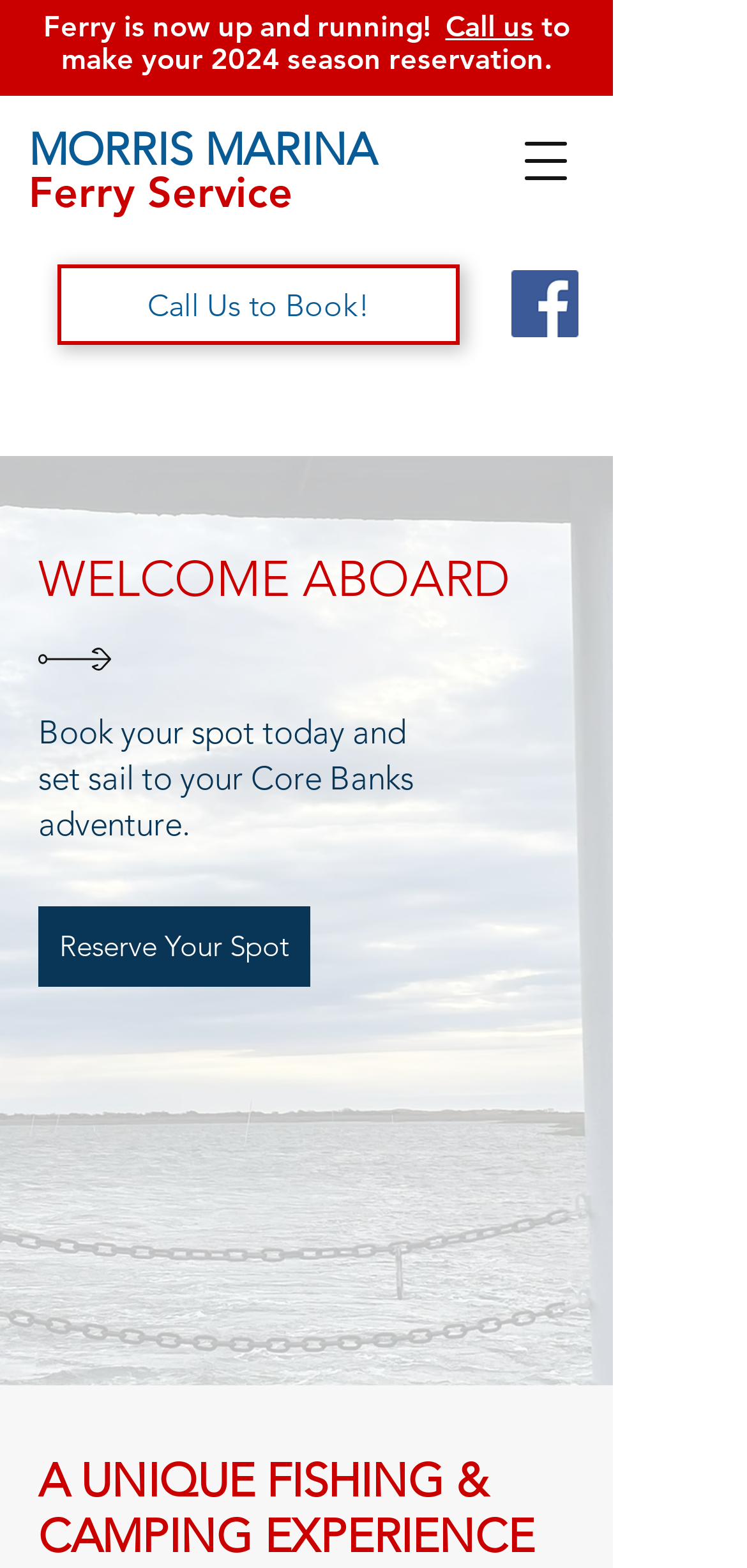What type of experience does the ferry offer?
Use the image to give a comprehensive and detailed response to the question.

The type of experience offered by the ferry can be found in the heading element, which reads 'A UNIQUE FISHING & CAMPING EXPERIENCE'. This suggests that the ferry is suitable for fishing and camping trips.